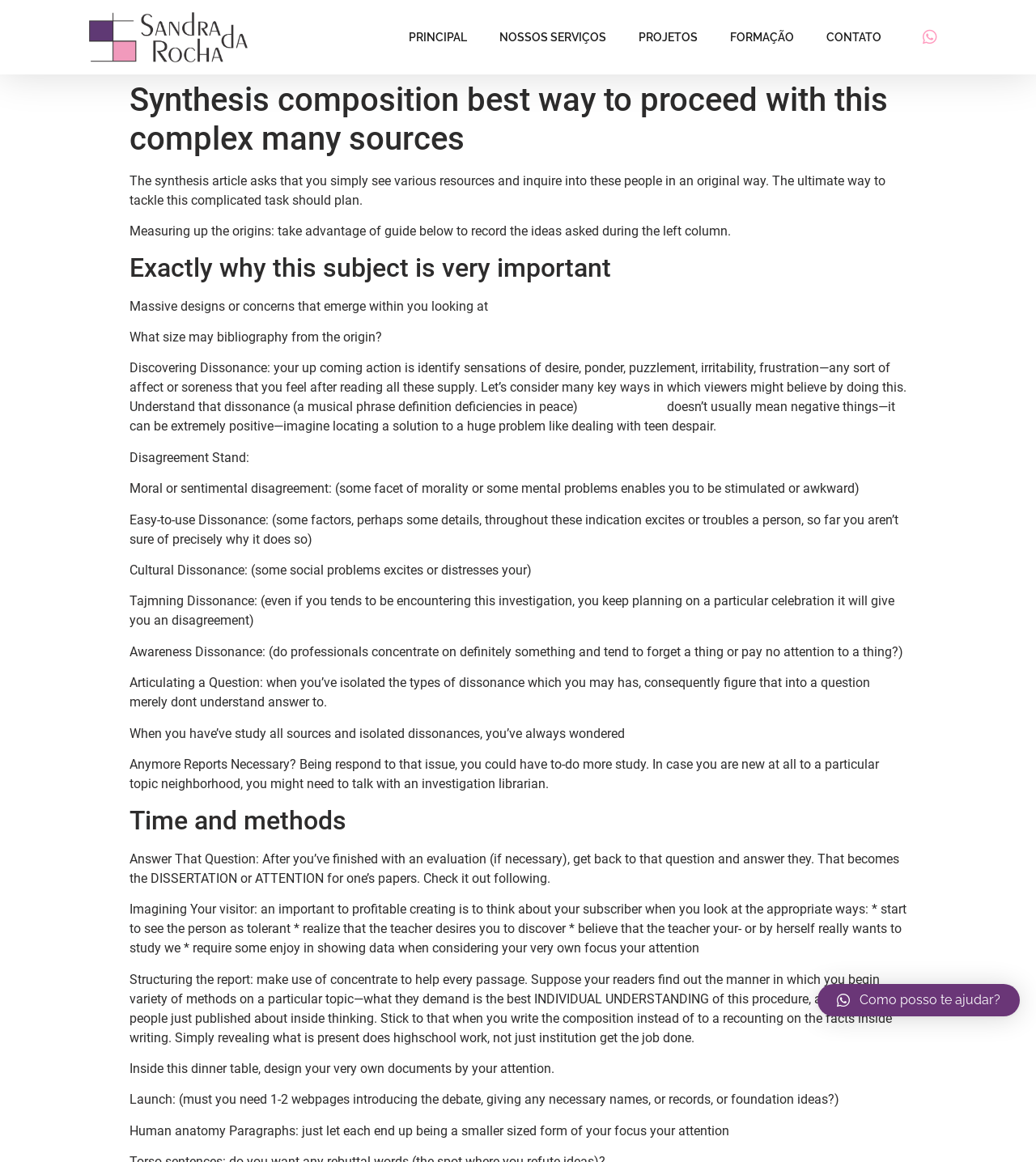Provide the bounding box coordinates of the HTML element this sentence describes: "Projetos".

[0.601, 0.016, 0.689, 0.048]